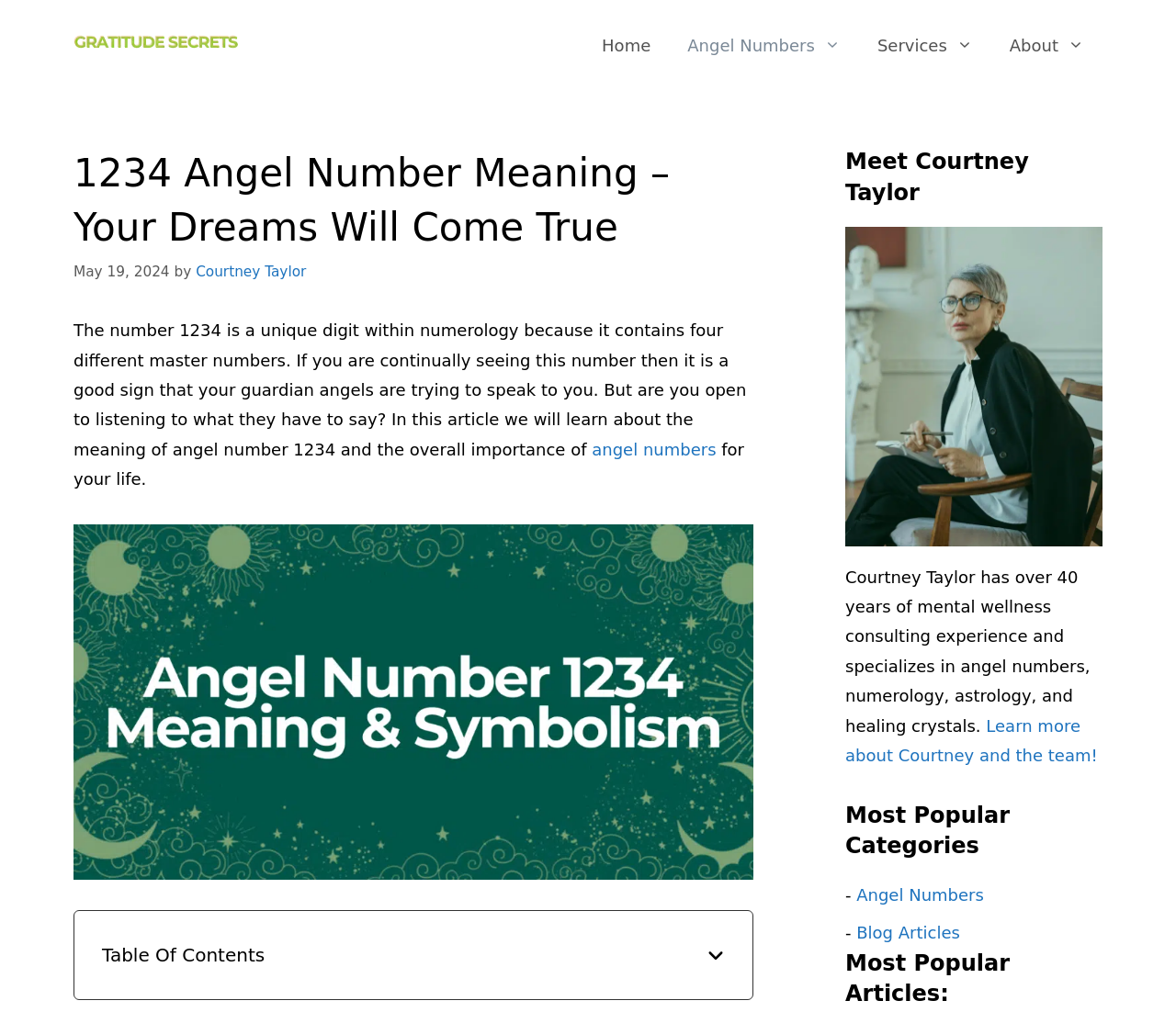Identify the bounding box coordinates of the clickable region necessary to fulfill the following instruction: "Read the article about 1234 Angel Number Meaning". The bounding box coordinates should be four float numbers between 0 and 1, i.e., [left, top, right, bottom].

[0.062, 0.145, 0.641, 0.28]